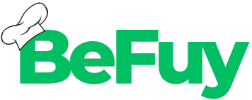Provide a comprehensive description of the image.

The image features the logo of "BeFuy," a brand that appears to focus on culinary content, perhaps offering recipes or cooking advice. The logo is rendered in a vibrant green color, signifying freshness and vitality, which is often associated with food. It prominently displays the name "BeFuy," suggesting a friendly and approachable personality. The combination of playful design elements hints at a modern and engaging platform, likely aimed at food enthusiasts seeking inspiration and ideas for cooking.